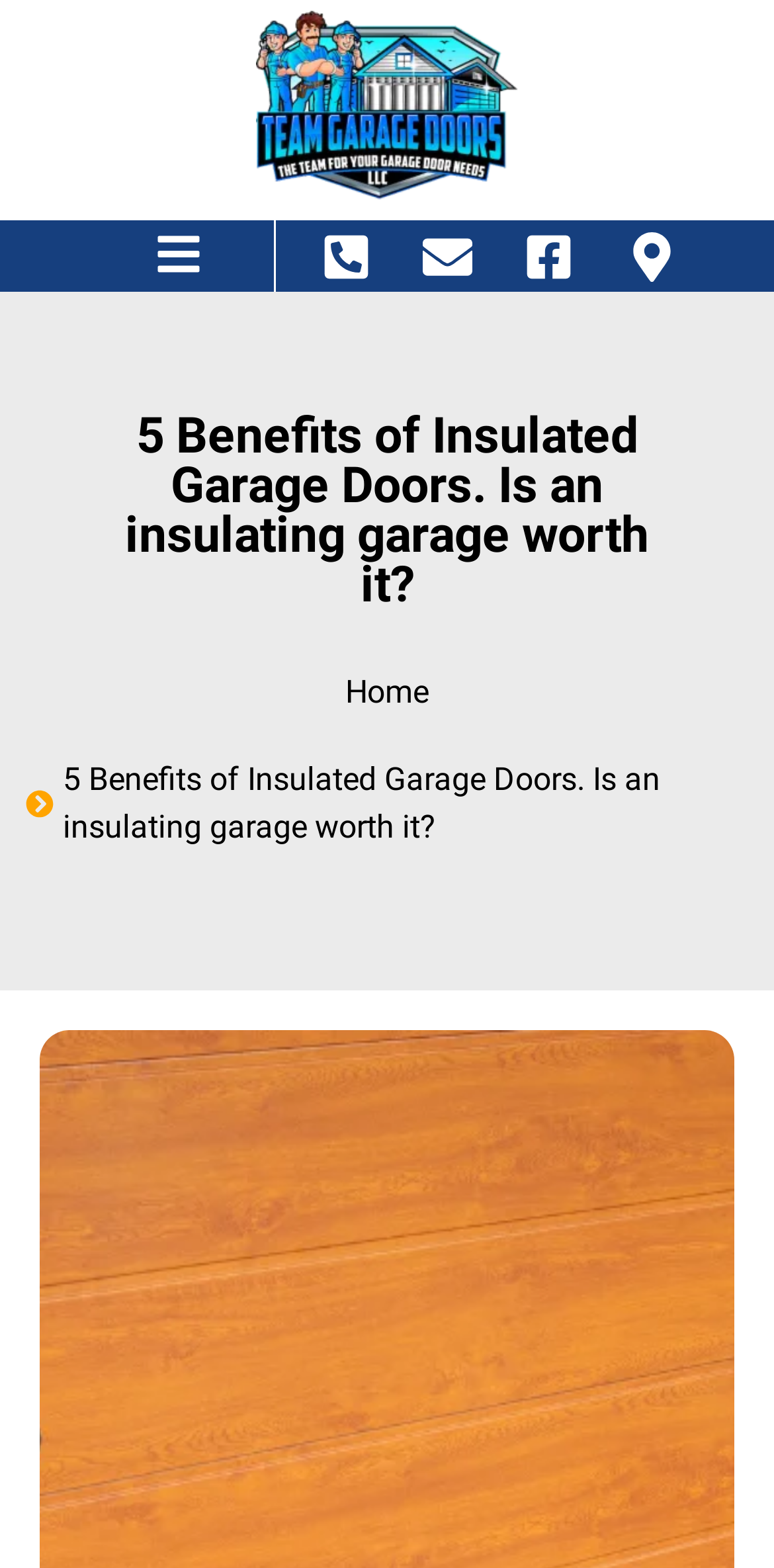Give a complete and precise description of the webpage's appearance.

The webpage is about the benefits of insulated garage doors, with a focus on enhancing home efficiency and value. At the top, there is a prominent heading that reads "5 Benefits of Insulated Garage Doors. Is an insulating garage worth it?" This heading is centered and takes up a significant portion of the top section of the page.

Below the heading, there are six links arranged horizontally, with the first one located slightly to the left of center and the last one near the right edge of the page. These links are evenly spaced and appear to be navigation links.

Further down, there is a single link located near the top-left corner of the page. This link is separate from the group of six links mentioned earlier.

On the right side of the page, near the middle, there is a static text element that reads "Home". This element is relatively small compared to the heading and links.

Overall, the webpage appears to be a informational page about insulated garage doors, with a clear heading and navigation links that allow users to explore related topics.